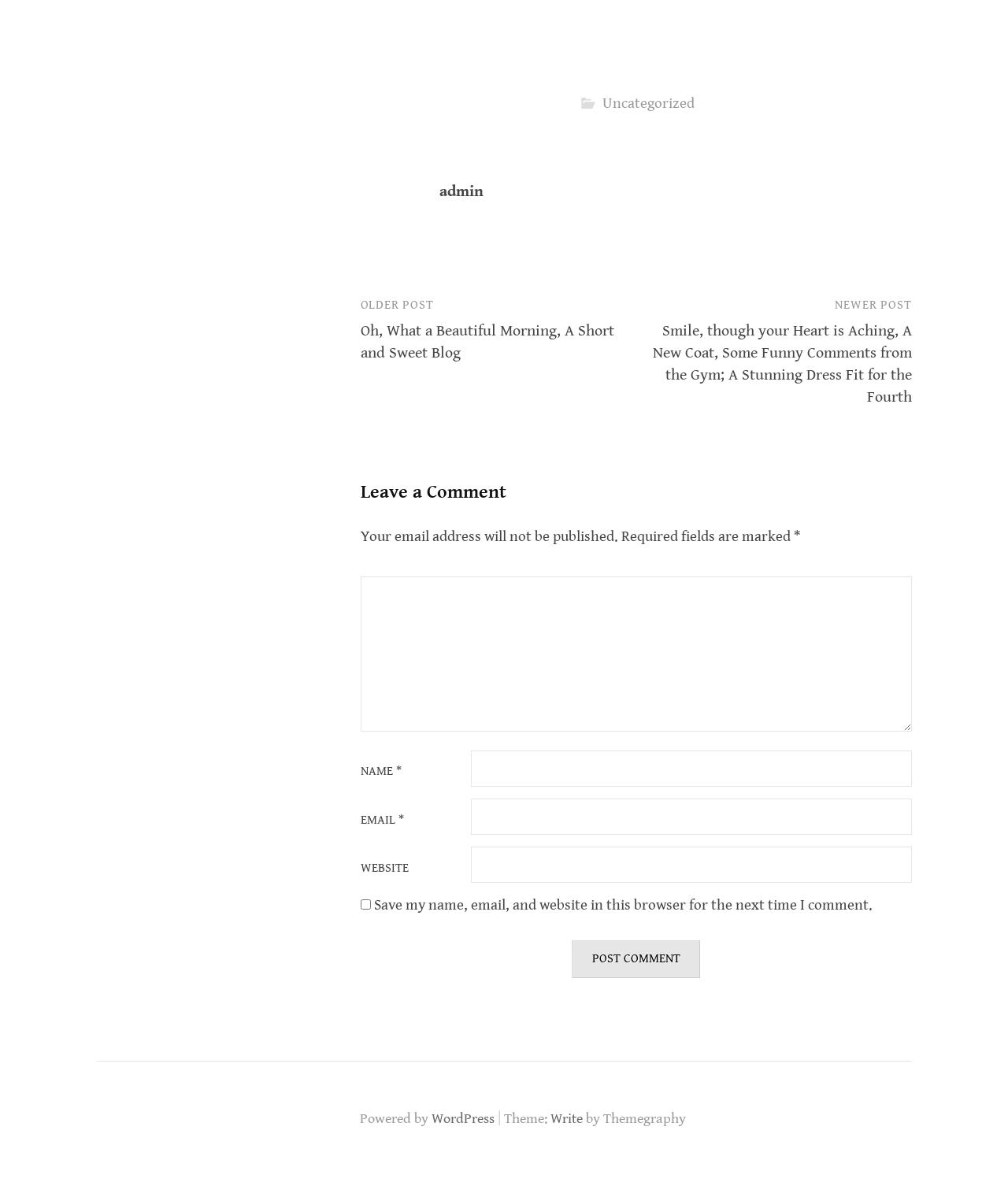Determine the bounding box coordinates of the clickable element to achieve the following action: 'Visit the 'admin' page'. Provide the coordinates as four float values between 0 and 1, formatted as [left, top, right, bottom].

[0.436, 0.154, 0.479, 0.169]